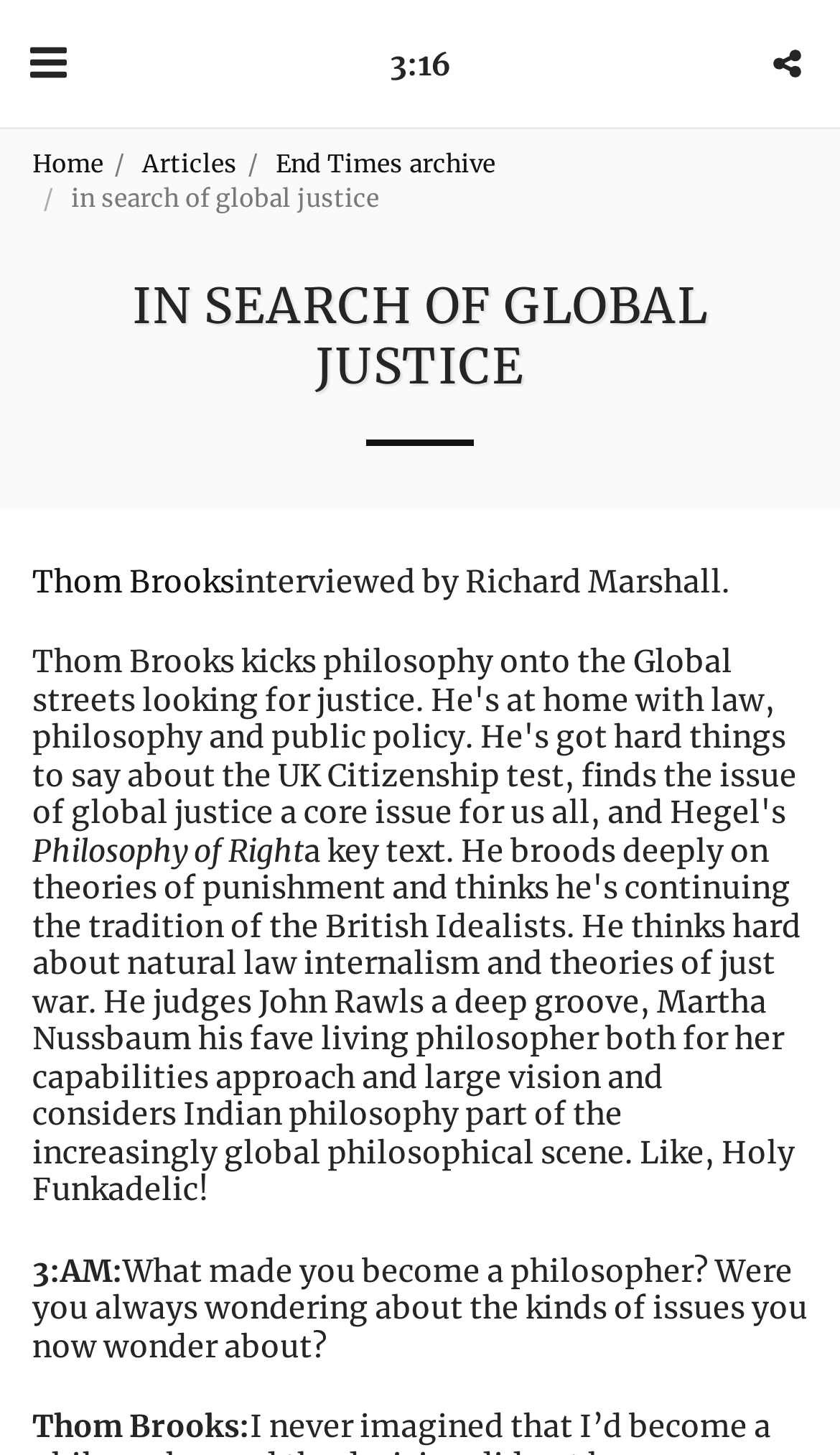Provide the bounding box coordinates of the HTML element this sentence describes: "Thom Brooks".

[0.038, 0.386, 0.279, 0.413]